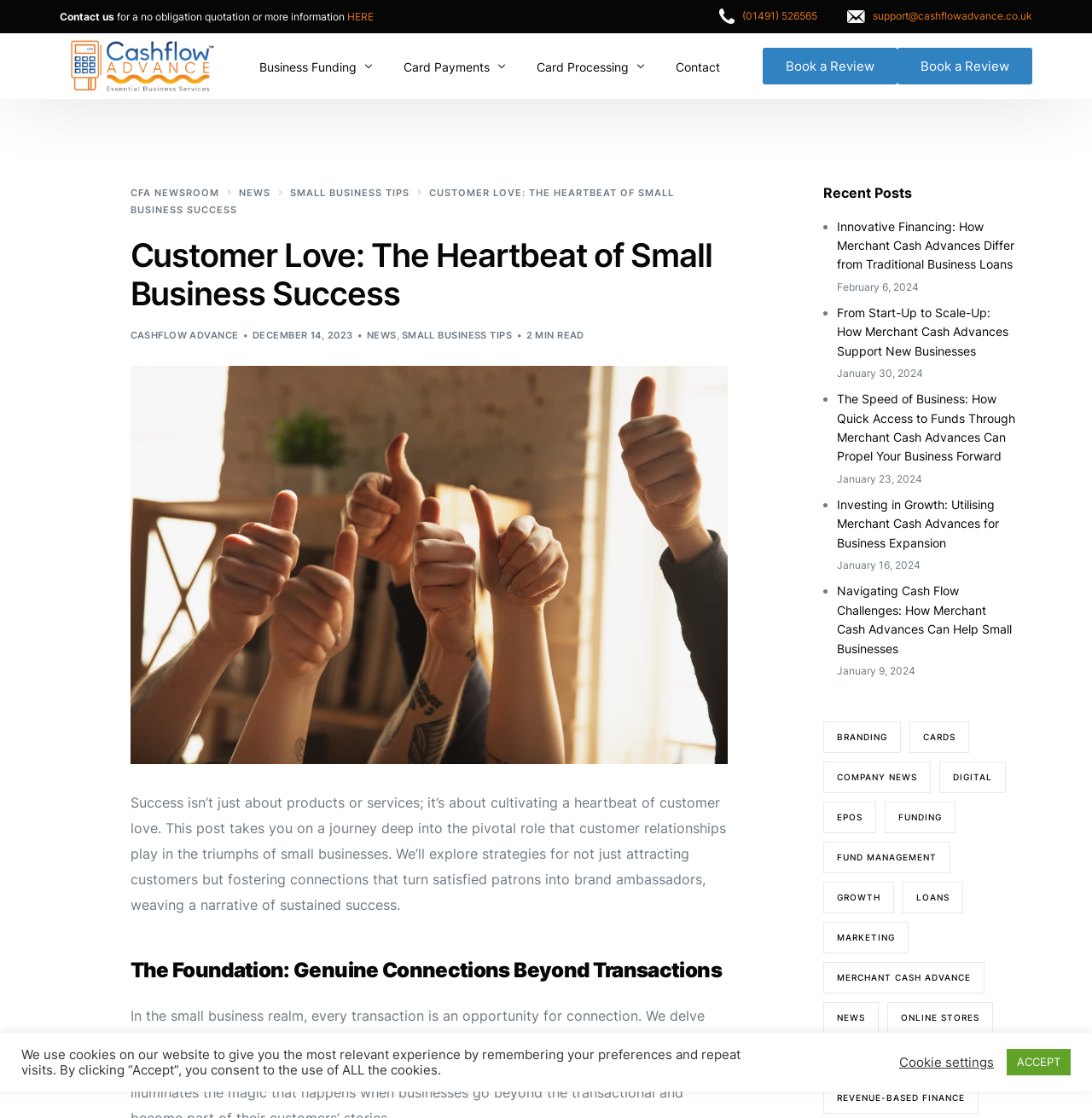What is the contact phone number?
Look at the image and respond to the question as thoroughly as possible.

The contact phone number can be found at the top of the webpage, next to the 'Contact us' text, and it is '(01491) 526565'.